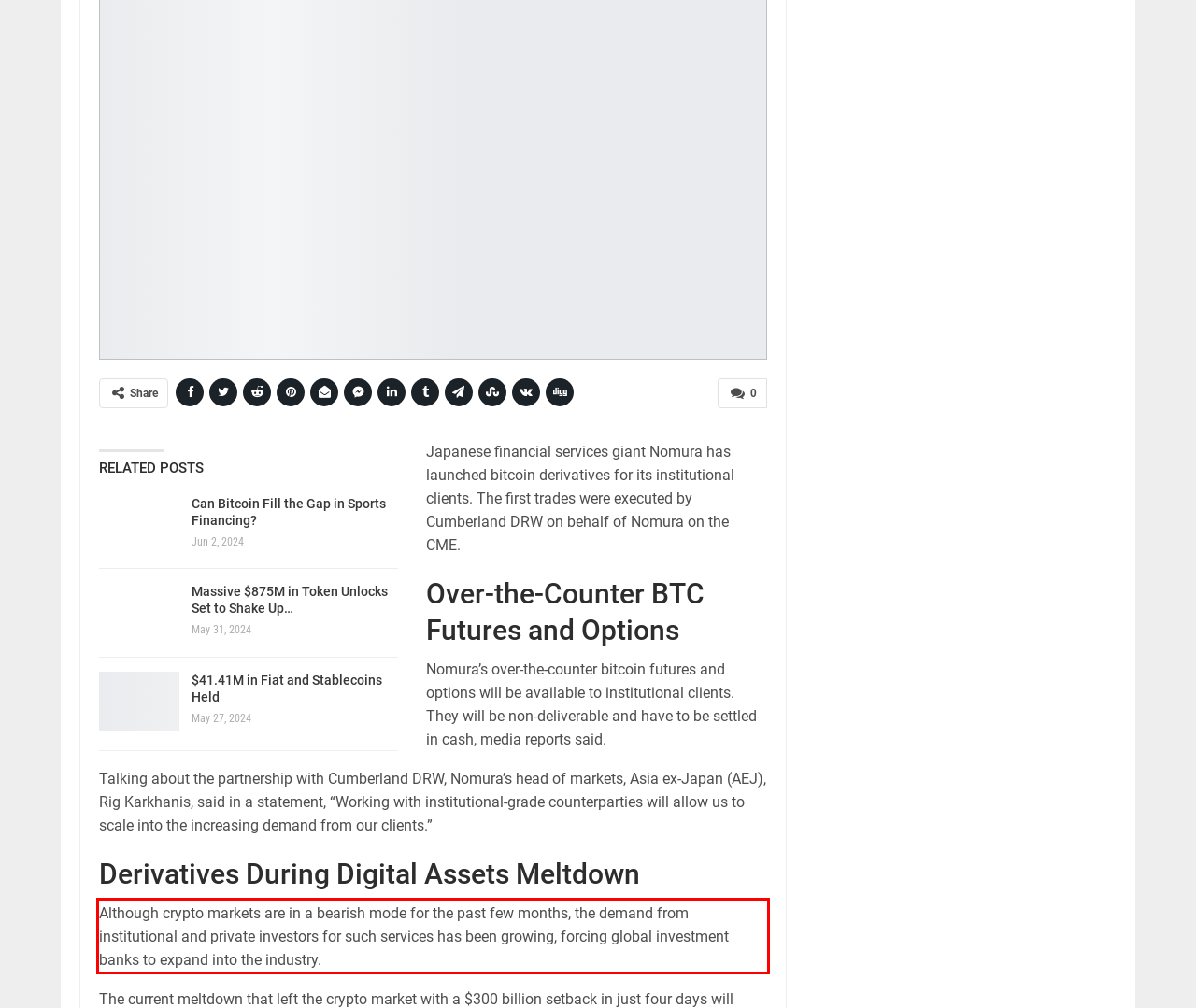Your task is to recognize and extract the text content from the UI element enclosed in the red bounding box on the webpage screenshot.

Although crypto markets are in a bearish mode for the past few months, the demand from institutional and private investors for such services has been growing, forcing global investment banks to expand into the industry.